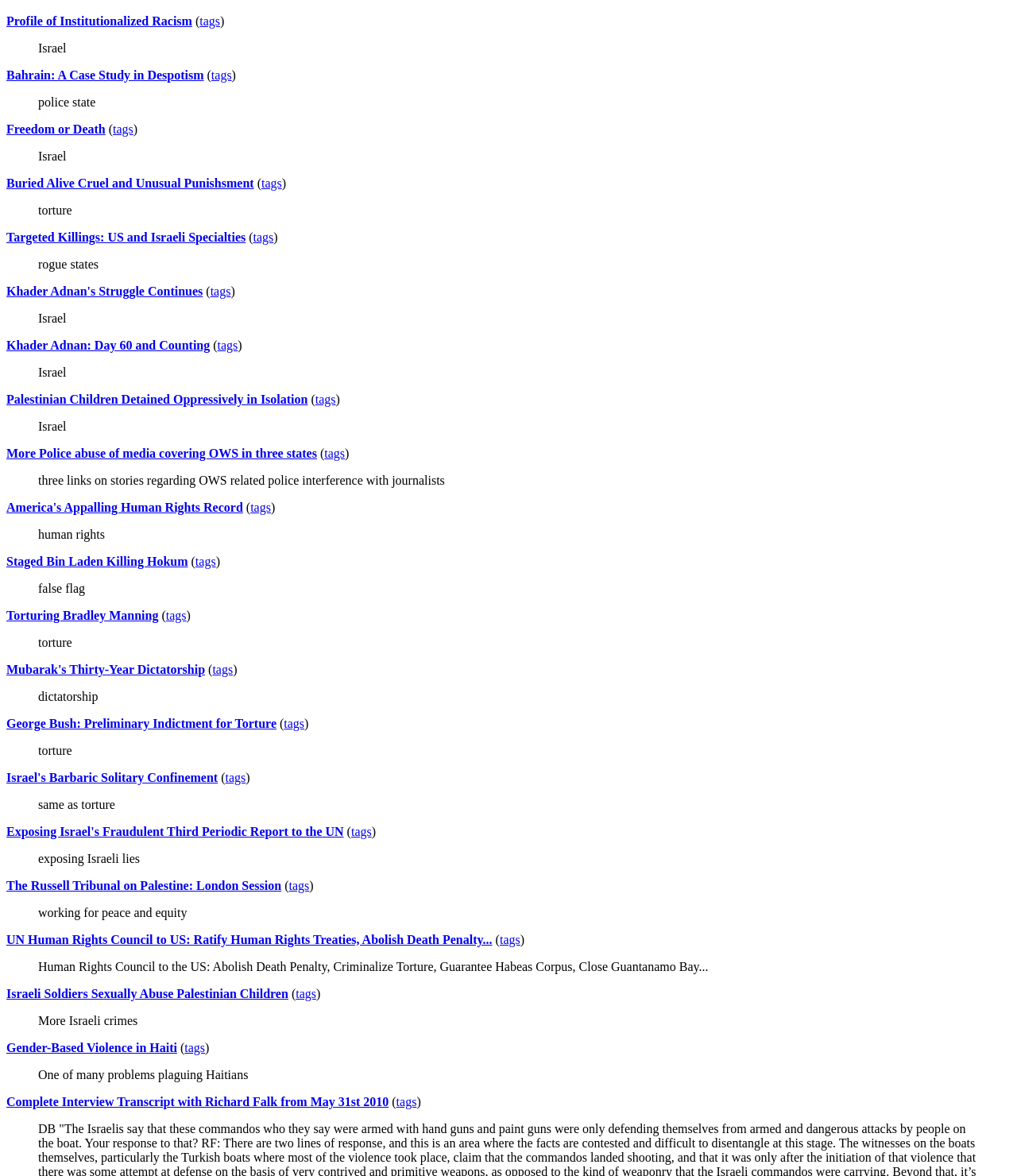Please provide a one-word or phrase answer to the question: 
What is the country mentioned in the third blockquote?

Bahrain